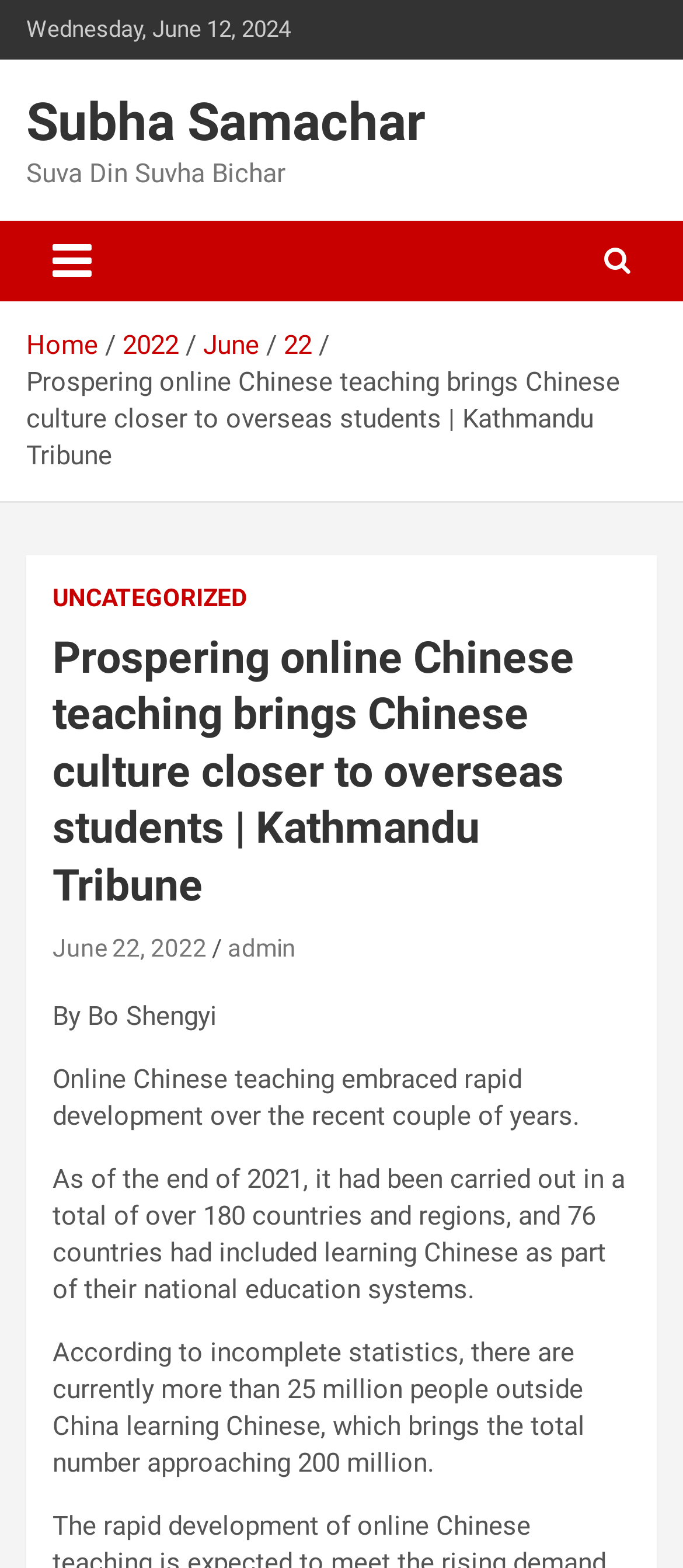Please mark the clickable region by giving the bounding box coordinates needed to complete this instruction: "View publication QR code".

None